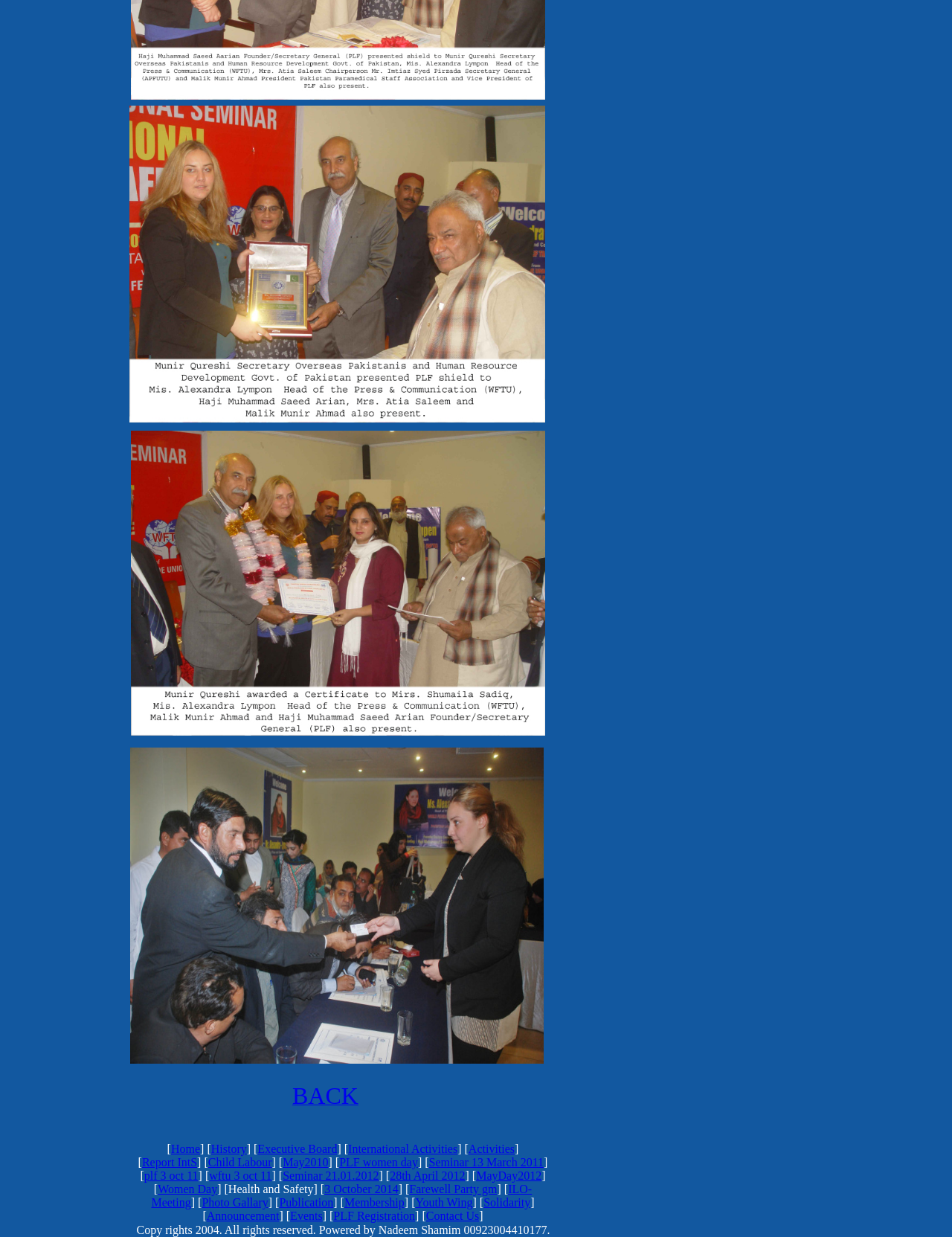What is the text on the link at the top-right corner of the webpage?
Provide a comprehensive and detailed answer to the question.

I looked at the top-right corner of the webpage and found a gridcell with a link element inside. The link element has the text 'BACK', which is the answer to the question.